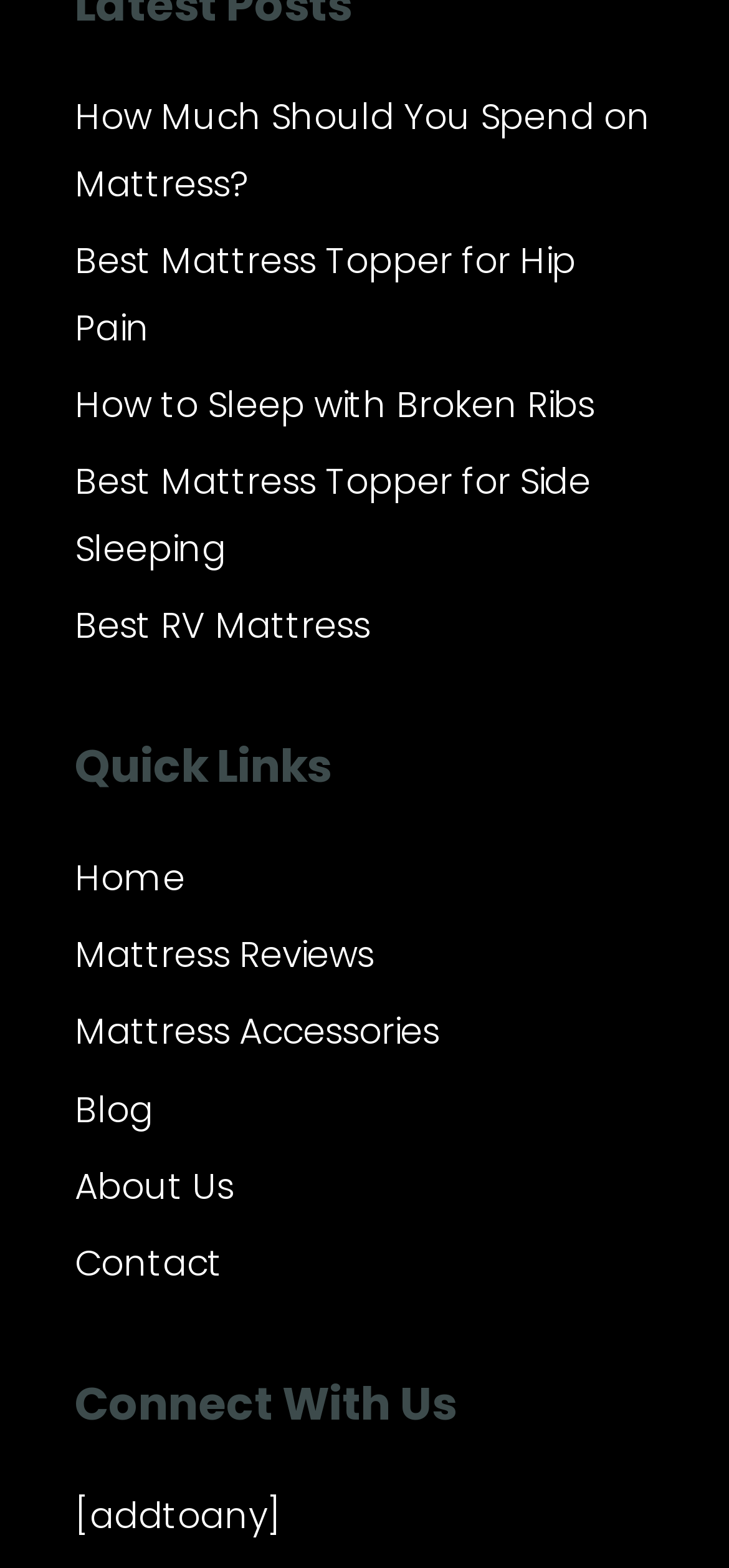Identify the bounding box for the UI element described as: "About". Ensure the coordinates are four float numbers between 0 and 1, formatted as [left, top, right, bottom].

None